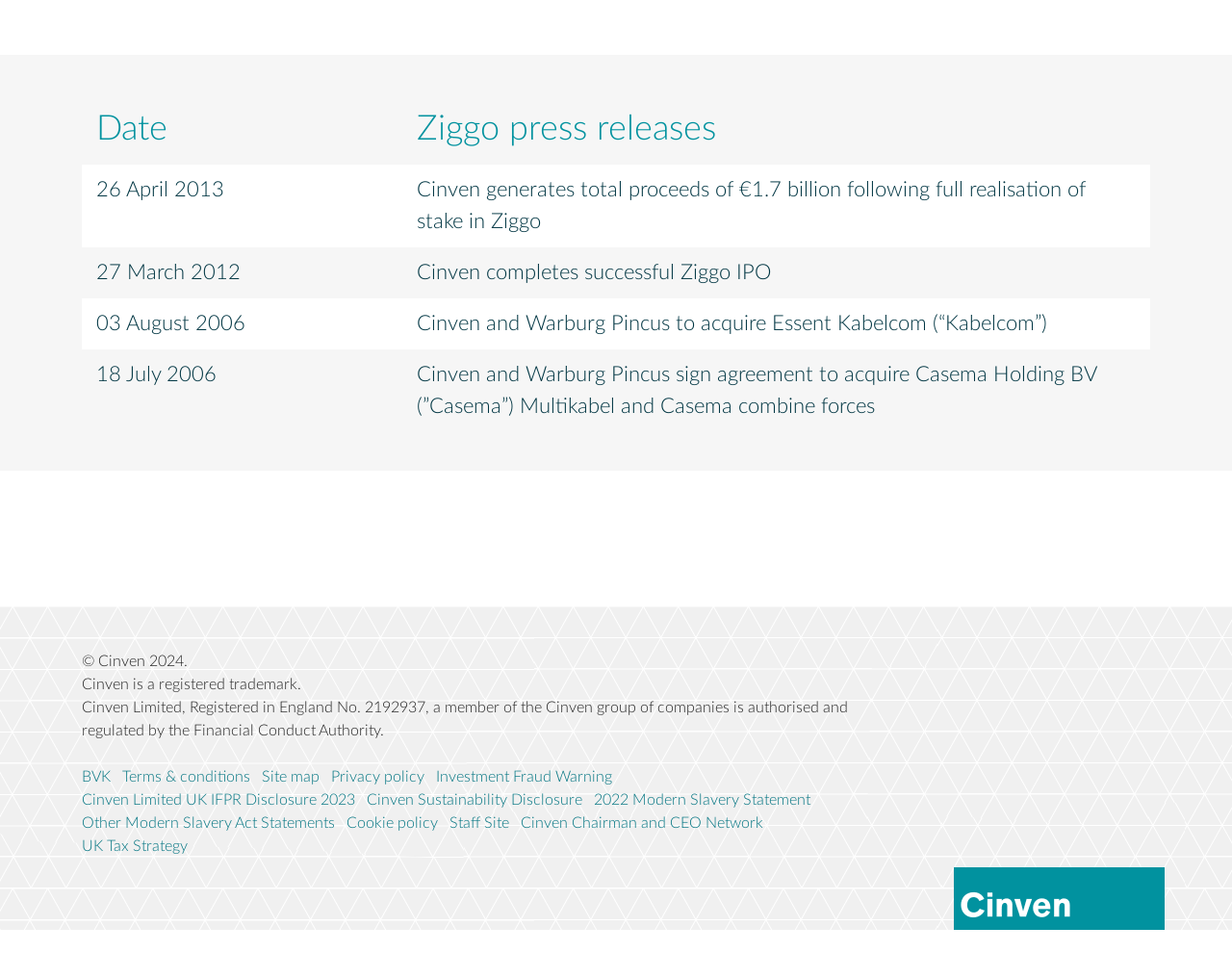Identify the bounding box coordinates of the section to be clicked to complete the task described by the following instruction: "Read the terms and conditions". The coordinates should be four float numbers between 0 and 1, formatted as [left, top, right, bottom].

[0.099, 0.782, 0.203, 0.806]